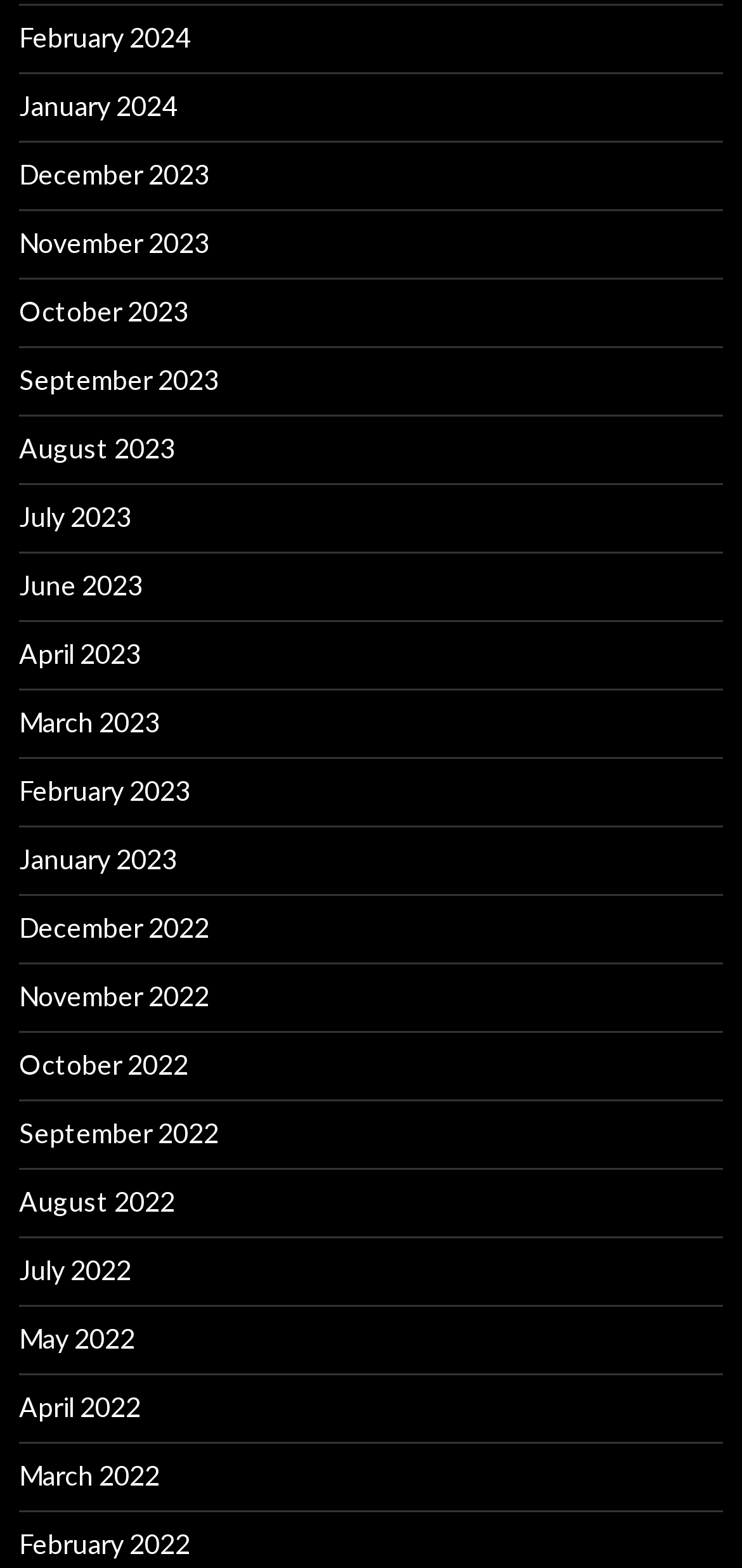Predict the bounding box coordinates of the area that should be clicked to accomplish the following instruction: "view February 2024". The bounding box coordinates should consist of four float numbers between 0 and 1, i.e., [left, top, right, bottom].

[0.026, 0.014, 0.256, 0.034]